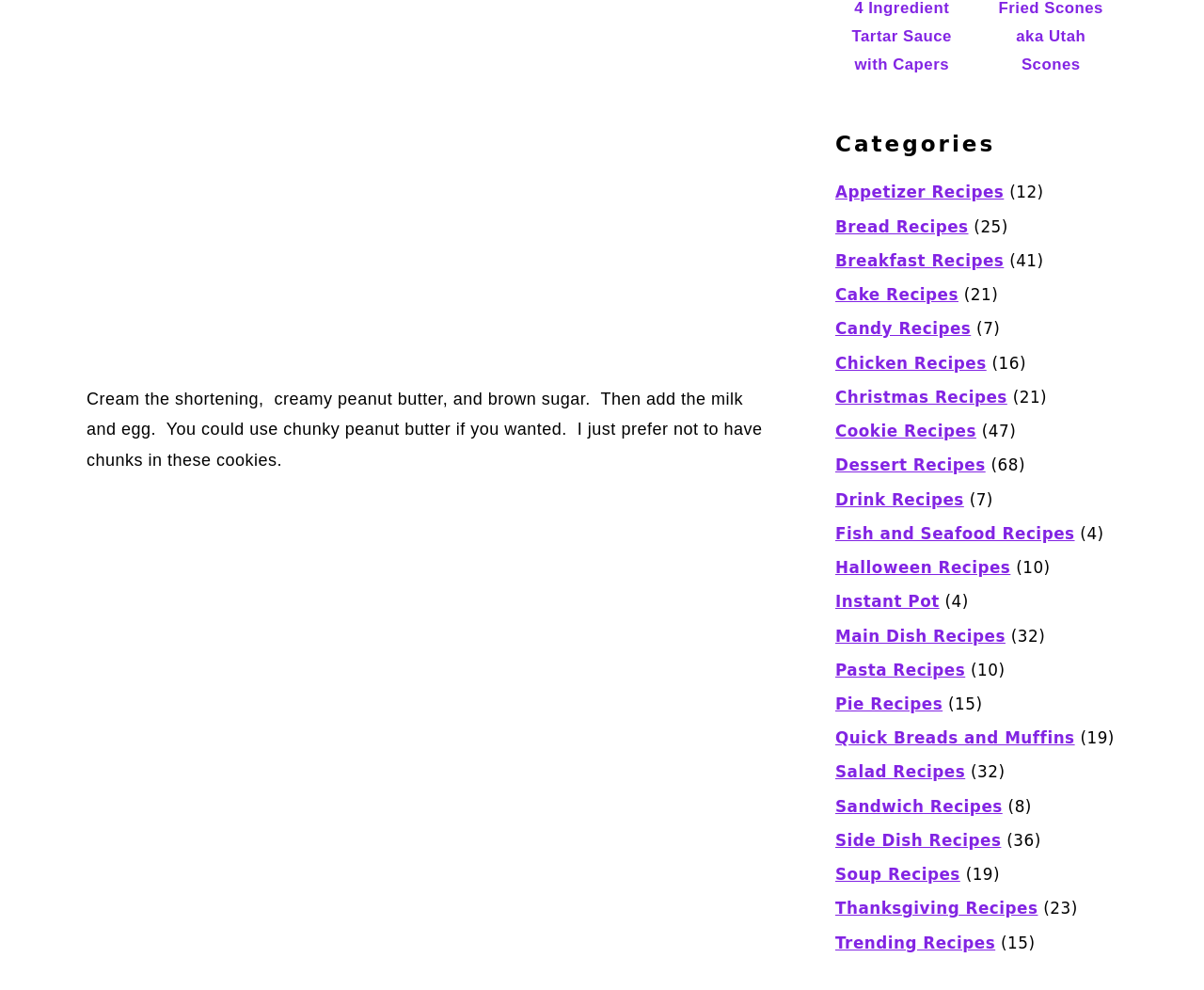Please identify the bounding box coordinates of the element on the webpage that should be clicked to follow this instruction: "View Cookie Recipes". The bounding box coordinates should be given as four float numbers between 0 and 1, formatted as [left, top, right, bottom].

[0.694, 0.426, 0.811, 0.445]